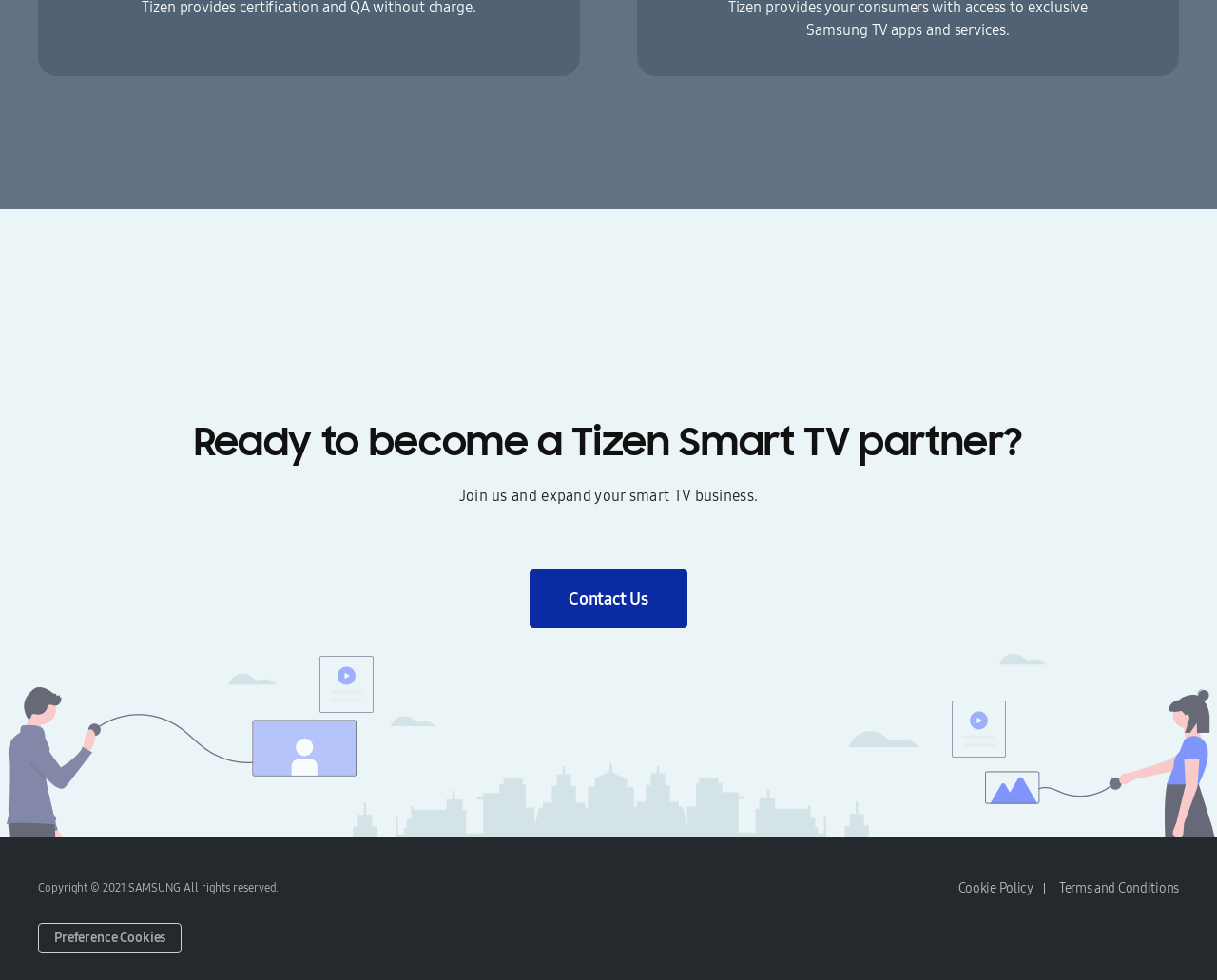From the given element description: "Preference Cookies", find the bounding box for the UI element. Provide the coordinates as four float numbers between 0 and 1, in the order [left, top, right, bottom].

[0.031, 0.942, 0.149, 0.973]